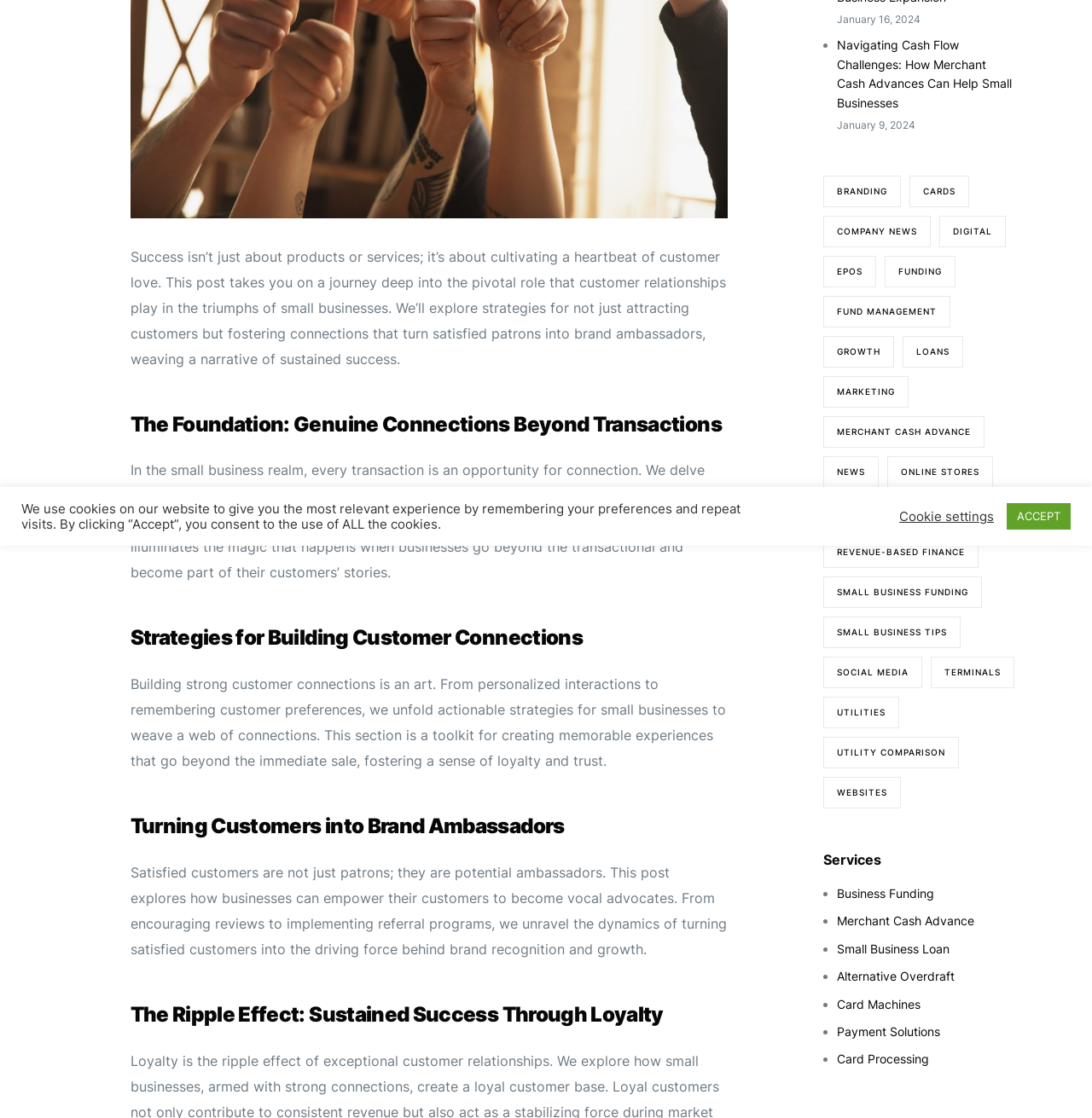Determine the bounding box coordinates of the UI element that matches the following description: "Merchant Cash Advance". The coordinates should be four float numbers between 0 and 1 in the format [left, top, right, bottom].

[0.754, 0.372, 0.902, 0.401]